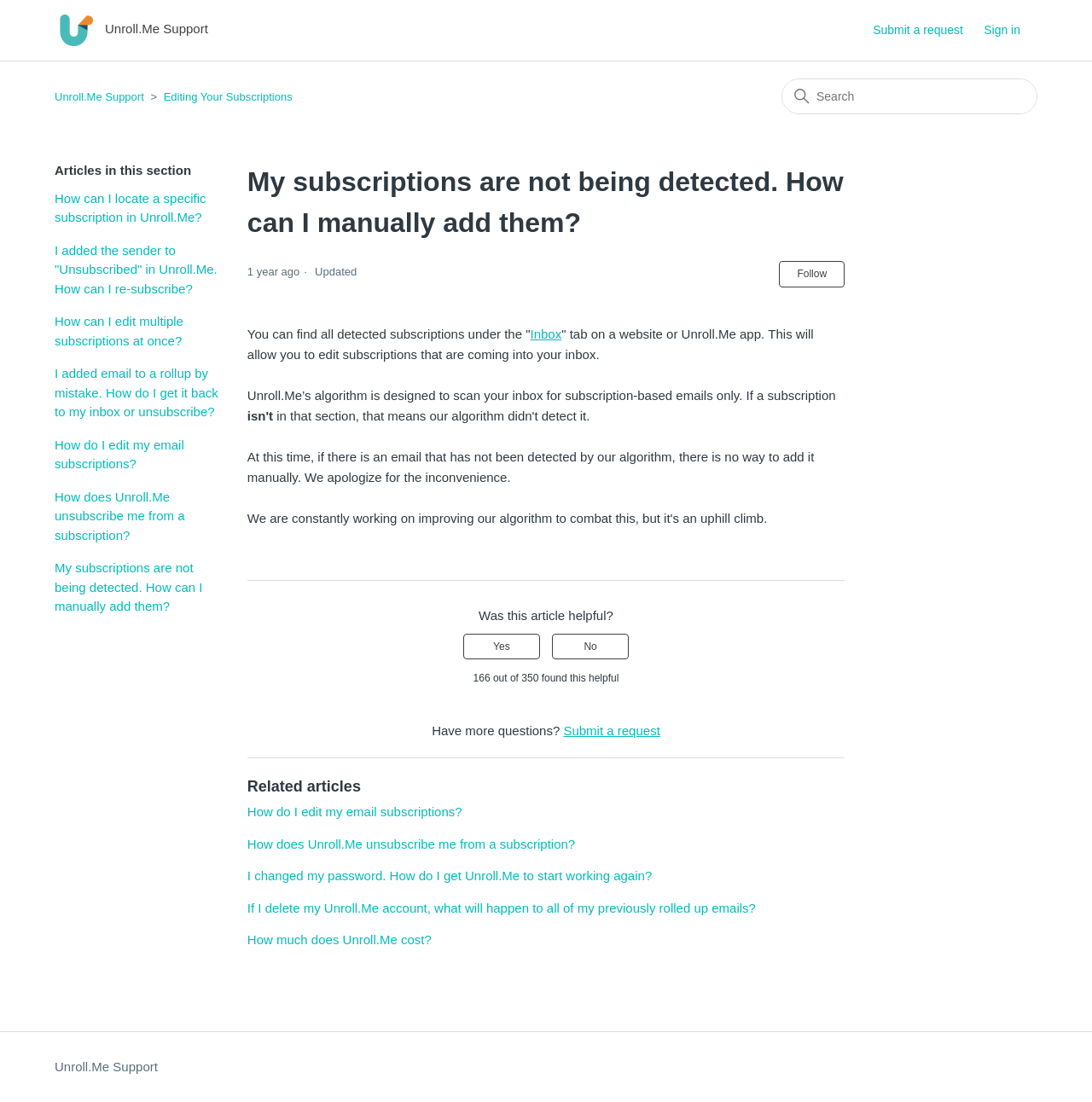Can you find the bounding box coordinates for the element that needs to be clicked to execute this instruction: "Sign in"? The coordinates should be given as four float numbers between 0 and 1, i.e., [left, top, right, bottom].

[0.901, 0.02, 0.95, 0.036]